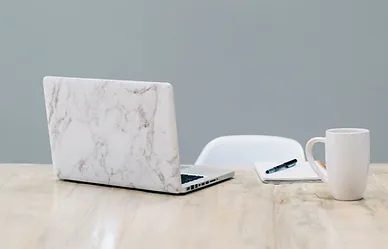Explain the image in detail, mentioning the main subjects and background elements.

The image depicts a stylish workspace featuring a laptop adorned with a sleek marble-patterned cover, set atop a light wooden table. Beside the laptop, there is a white ceramic mug, likely filled with a hot beverage, and a notepad accompanied by a pen, suggesting an atmosphere of creativity and productivity. The background is painted in a soft gray, enhancing the modern and minimalist aesthetic of the scene. This setup perfectly encapsulates an inviting space ideal for writing, brainstorming, or engaging in creative projects, reflecting the essence of the author's work in children's literature and copywriting services.